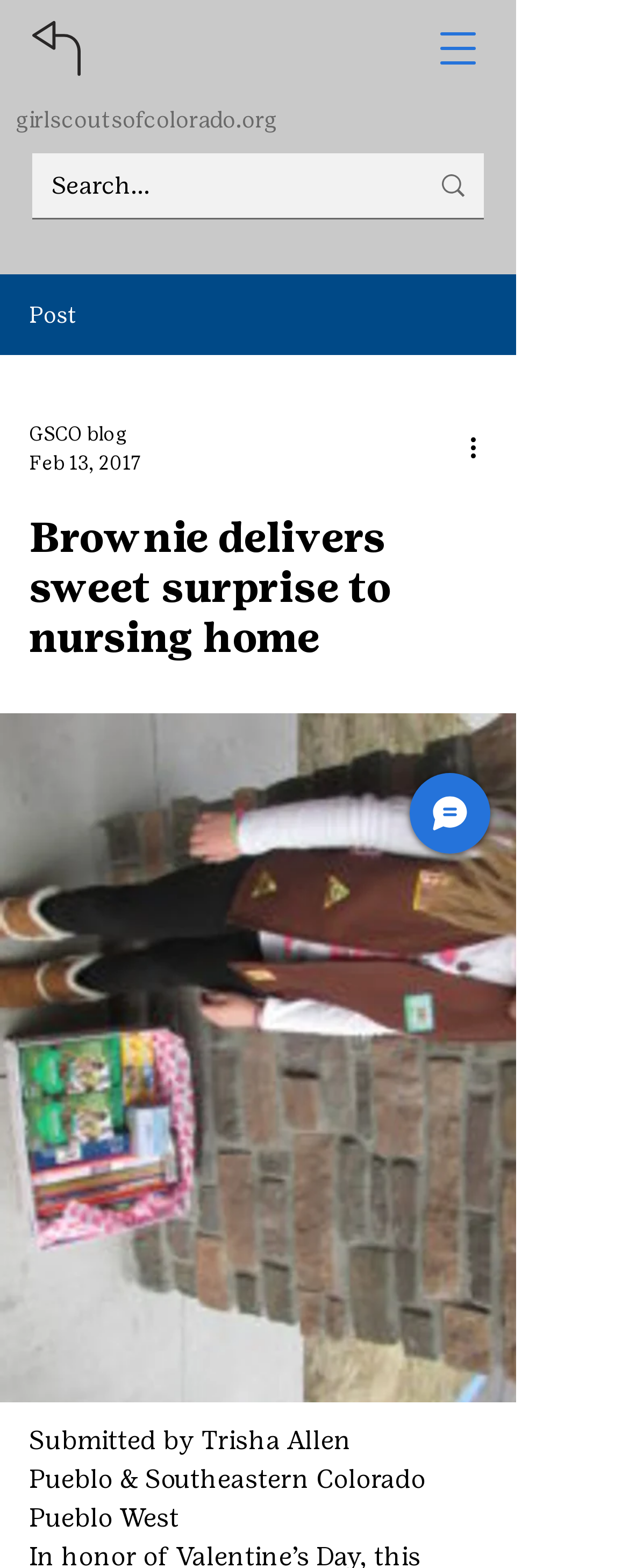What is the purpose of the button with the image at coordinates [0.703, 0.111, 0.738, 0.125]?
Give a comprehensive and detailed explanation for the question.

I found the answer by looking at the searchbox element with the text 'Search...' at coordinates [0.082, 0.097, 0.605, 0.139], which is nearby the image button. This suggests that the button is related to searching.